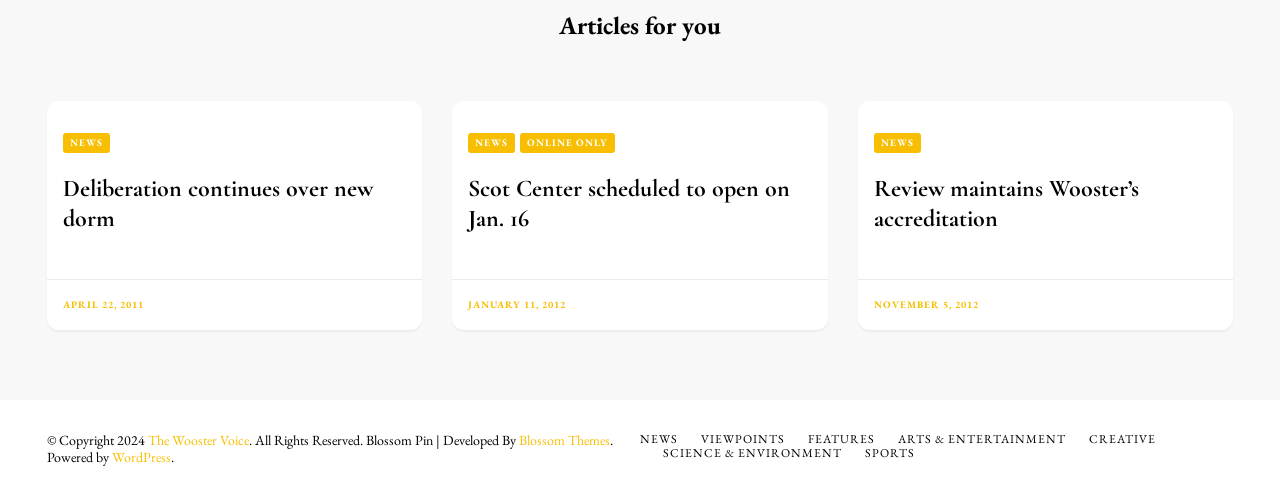What is the name of the website?
Based on the visual content, answer with a single word or a brief phrase.

The Wooster Voice